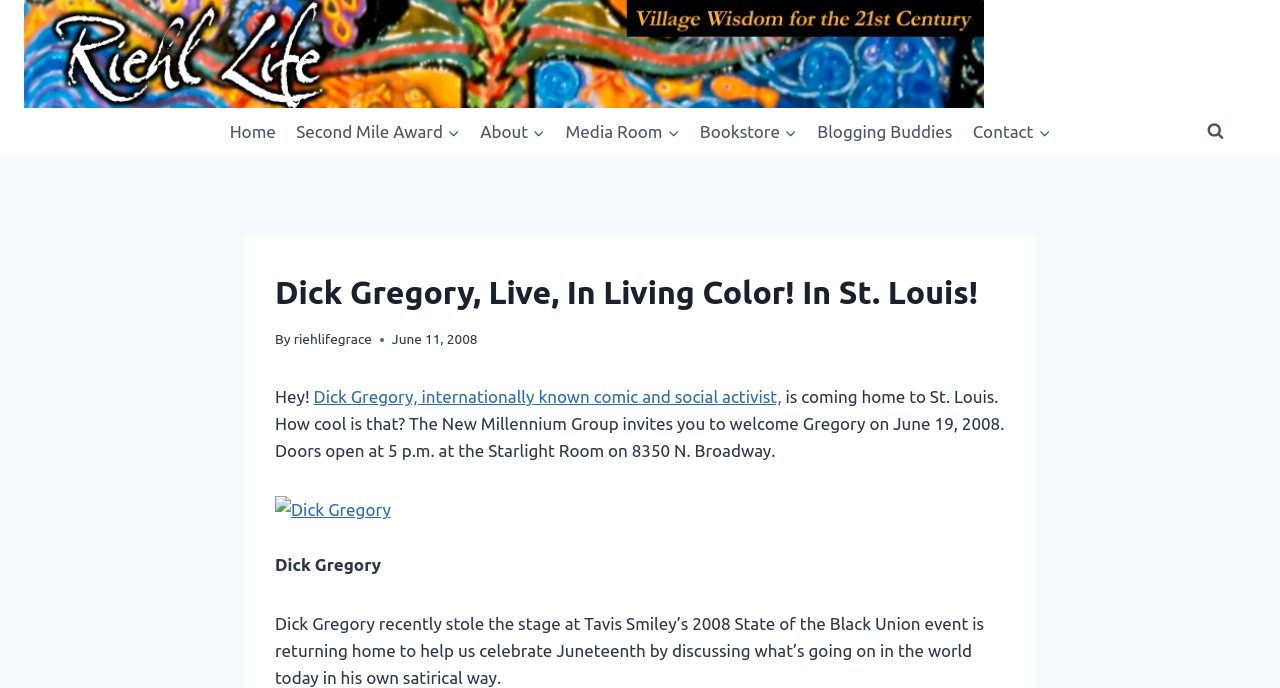What is the name of the event where Dick Gregory recently stole the stage?
From the image, respond using a single word or phrase.

Tavis Smiley’s 2008 State of the Black Union event